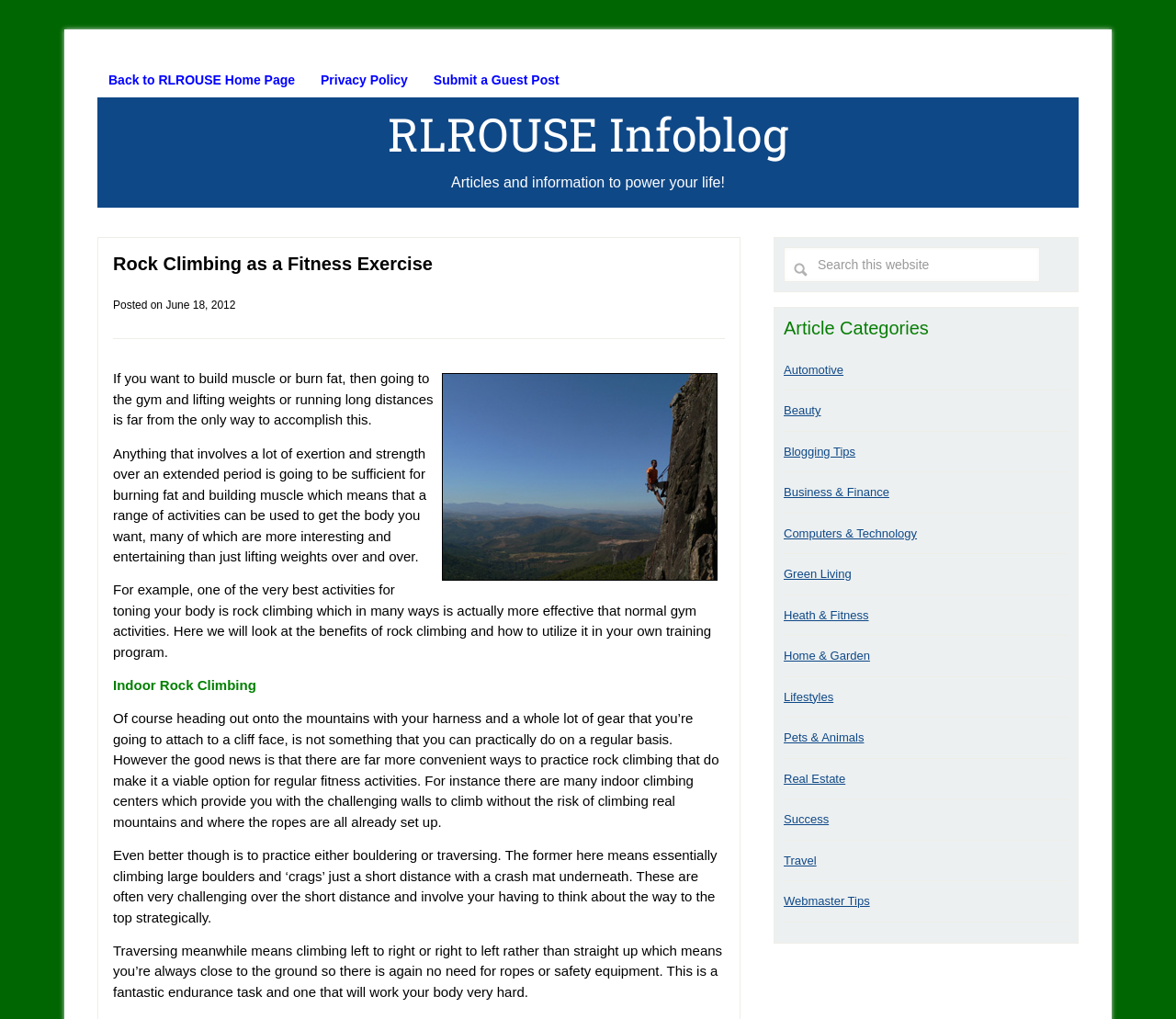What is the benefit of rock climbing as a fitness exercise?
Use the information from the image to give a detailed answer to the question.

The webpage states that rock climbing is an effective way to tone the body, and is even more effective than normal gym activities, making it a great fitness exercise.